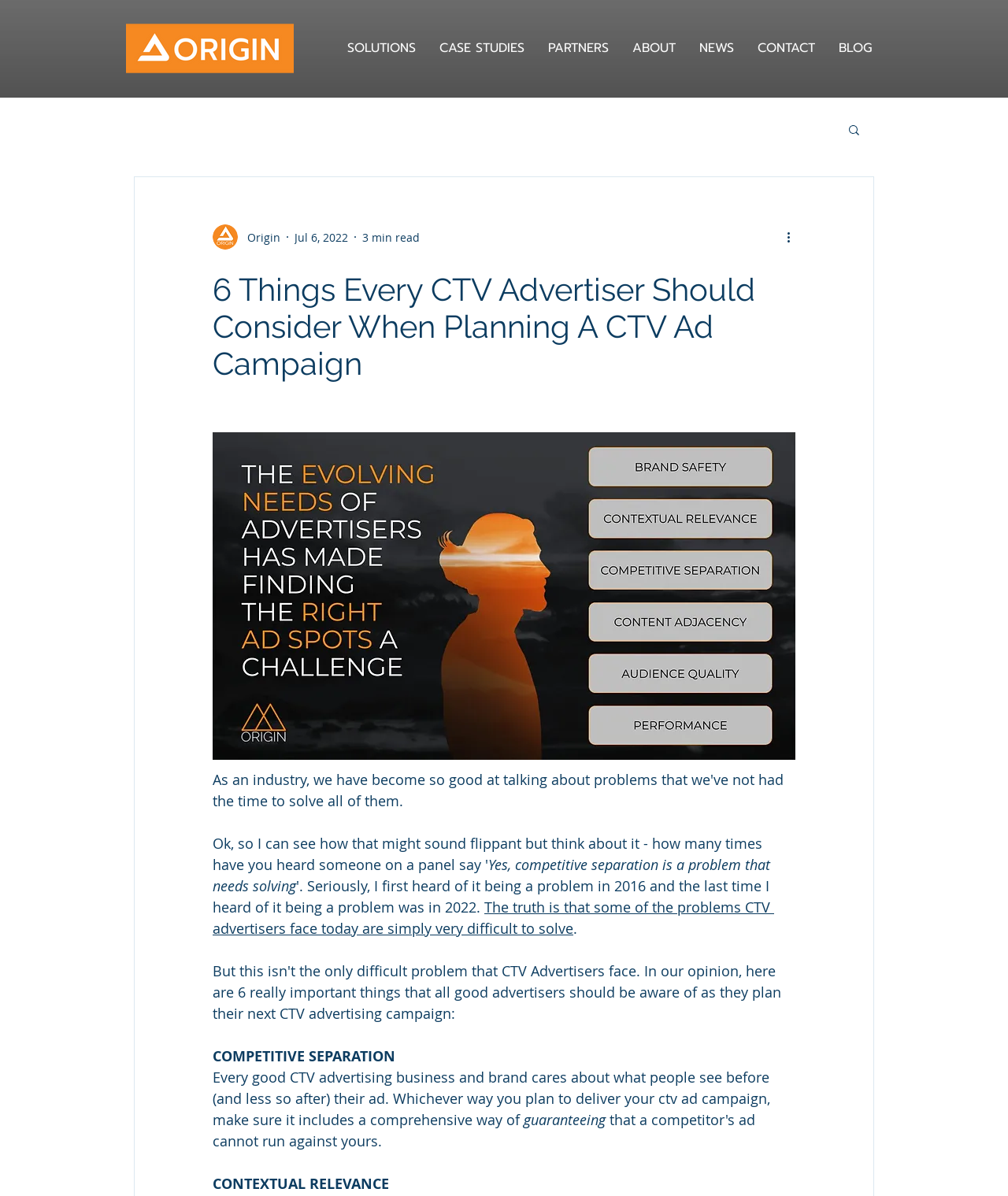What is the topic of the article?
Refer to the image and give a detailed response to the question.

The heading element '6 Things Every CTV Advertiser Should Consider When Planning A CTV Ad Campaign' suggests that the topic of the article is related to CTV Ad Campaign. The content of the article also mentions CTV advertisers and ad campaigns, which further supports this conclusion.